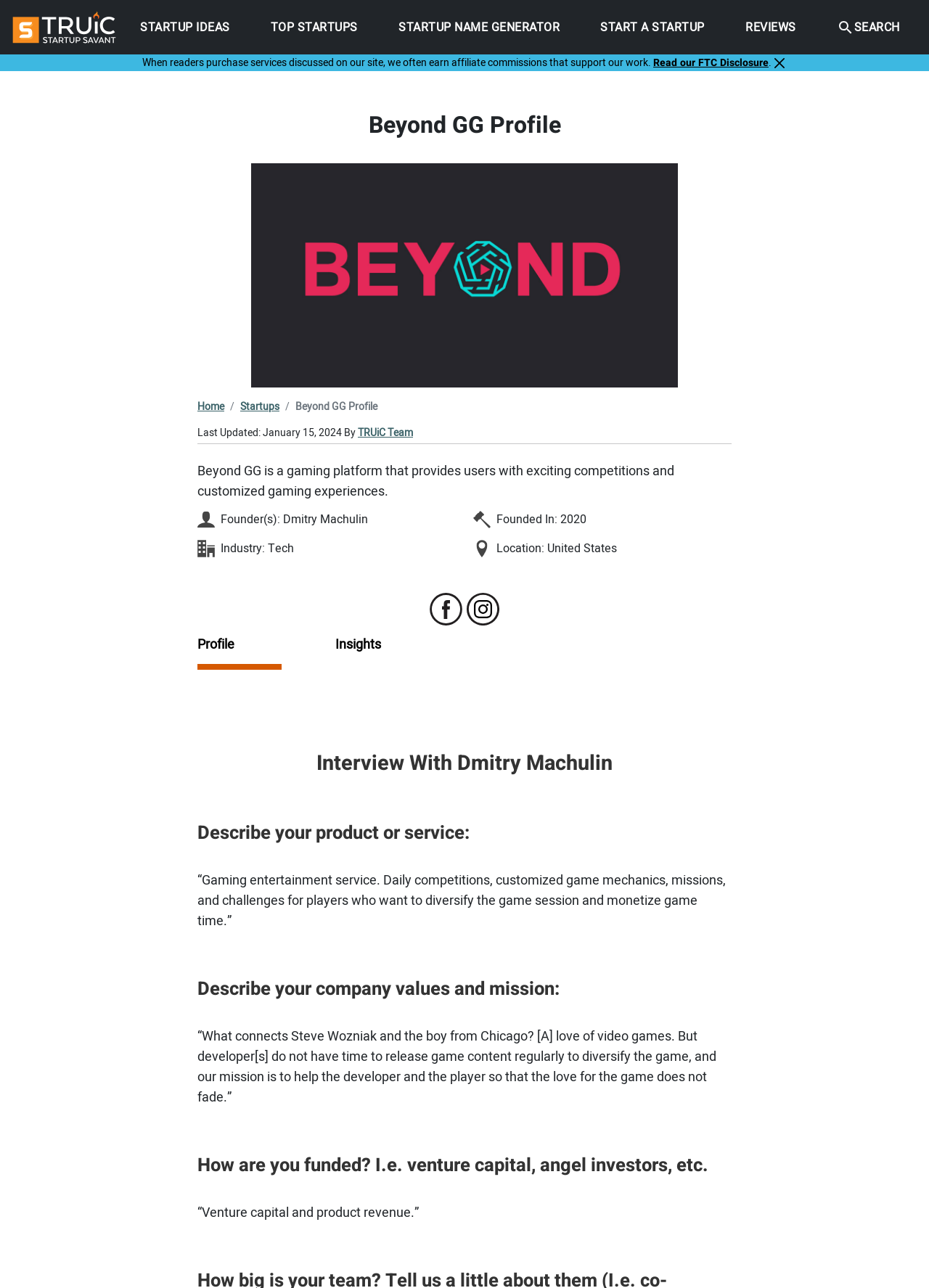Who is the founder of Beyond GG?
Please provide a detailed and thorough answer to the question.

The founder's name can be found in the text 'Founder(s): Dmitry Machulin' which is located below the 'Founders Icon' image.